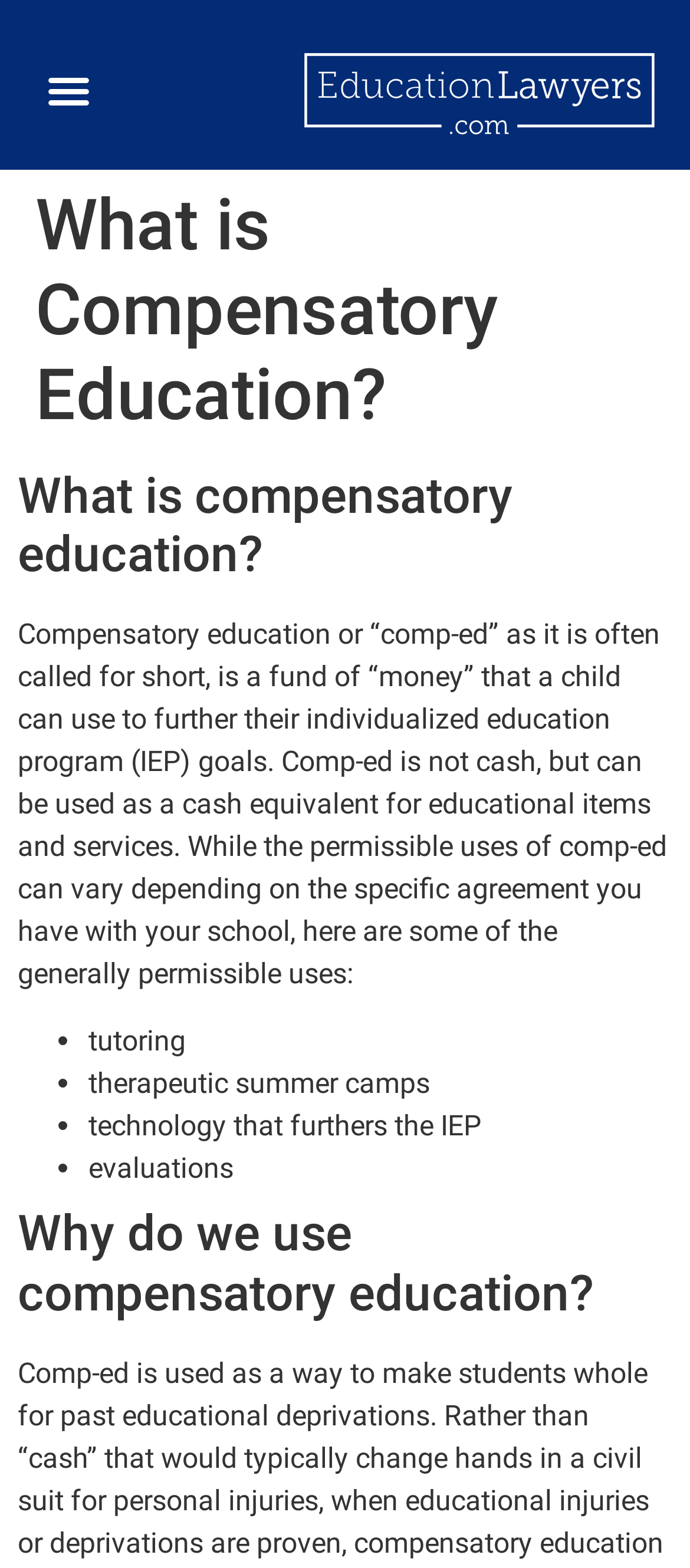Why is compensatory education used?
Look at the image and provide a short answer using one word or a phrase.

Not specified